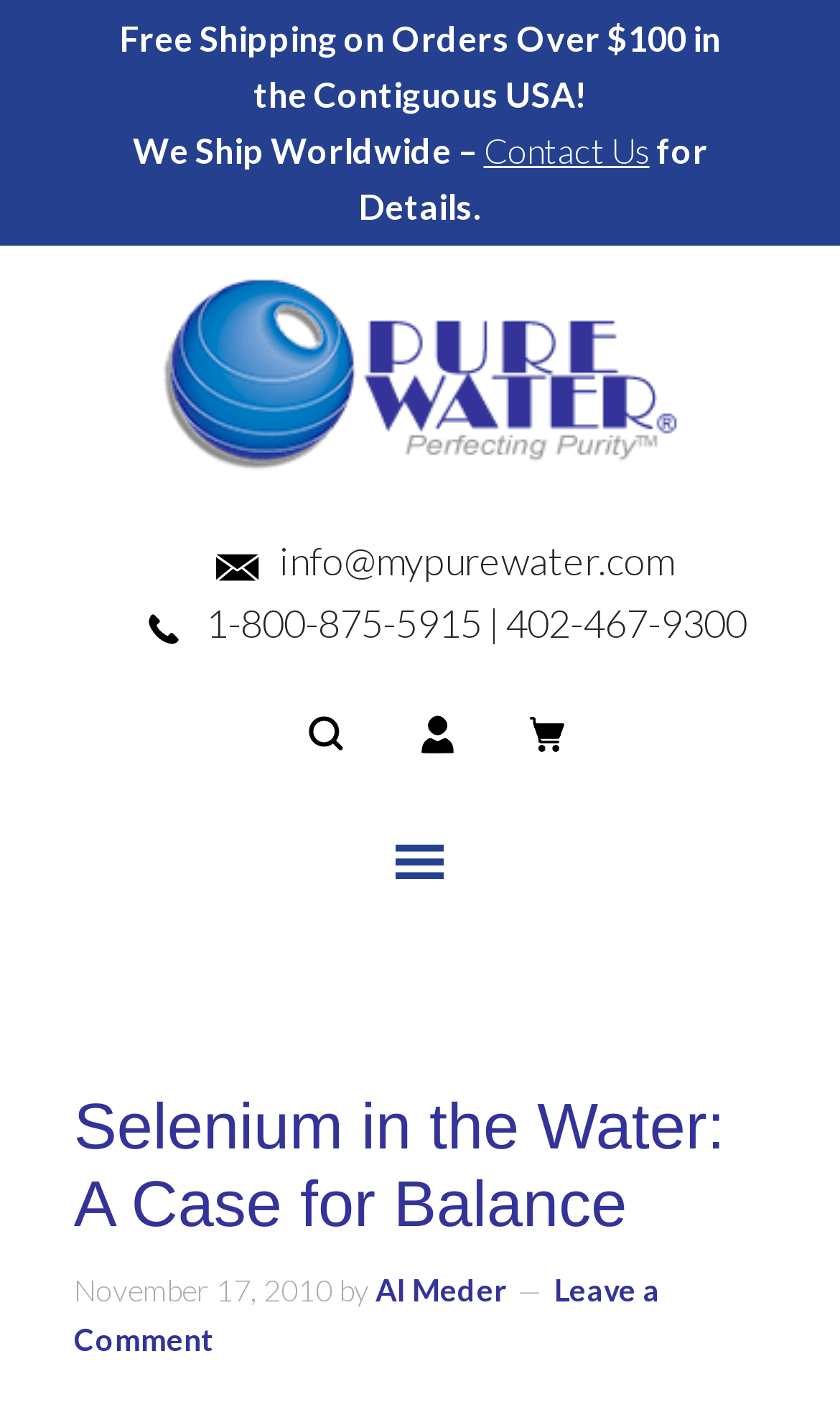What is the main heading of this webpage? Please extract and provide it.

Selenium in the Water: A Case for Balance